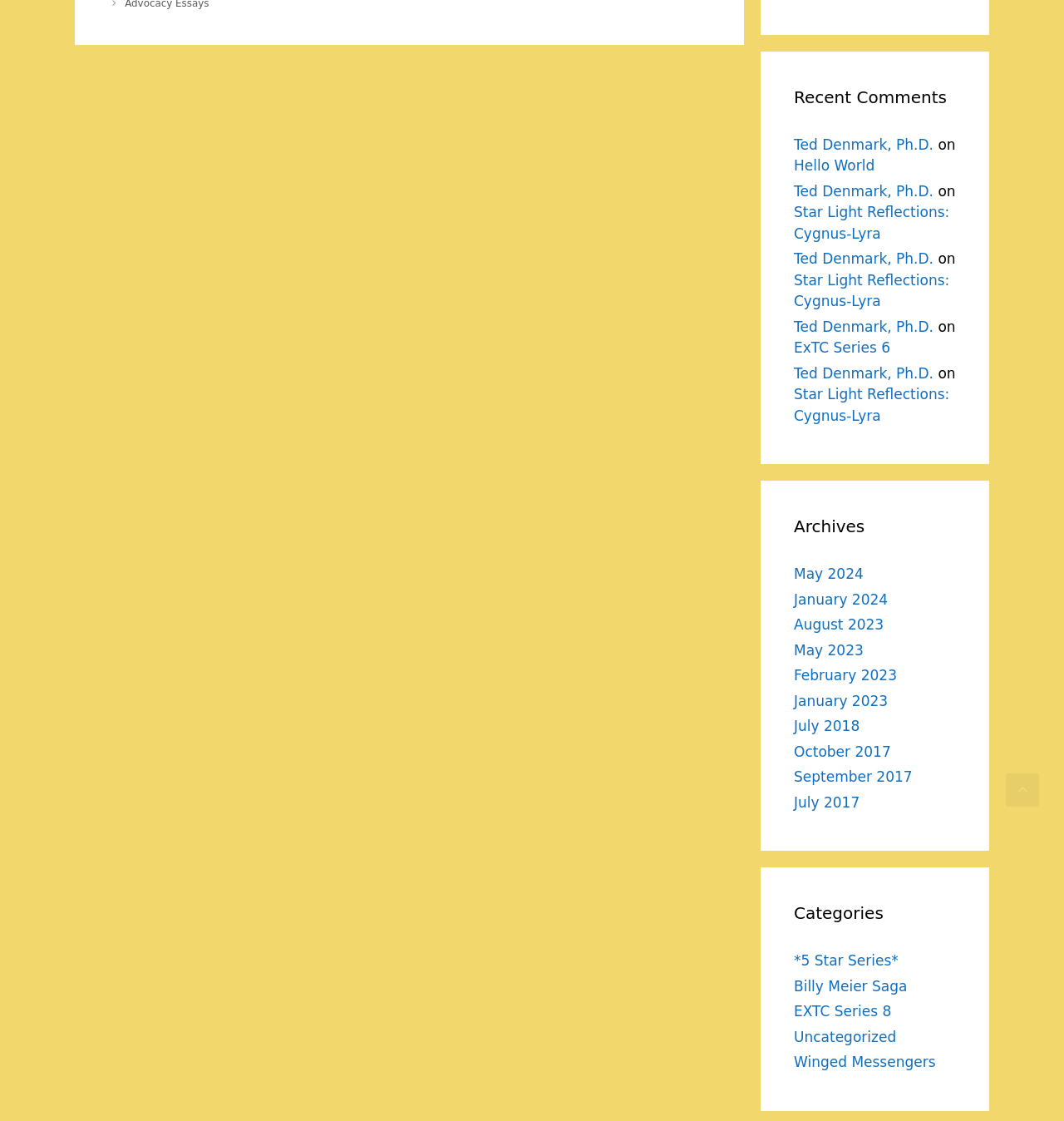Find the bounding box coordinates of the element you need to click on to perform this action: 'Read the post 'Hello World''. The coordinates should be represented by four float values between 0 and 1, in the format [left, top, right, bottom].

[0.746, 0.14, 0.822, 0.155]